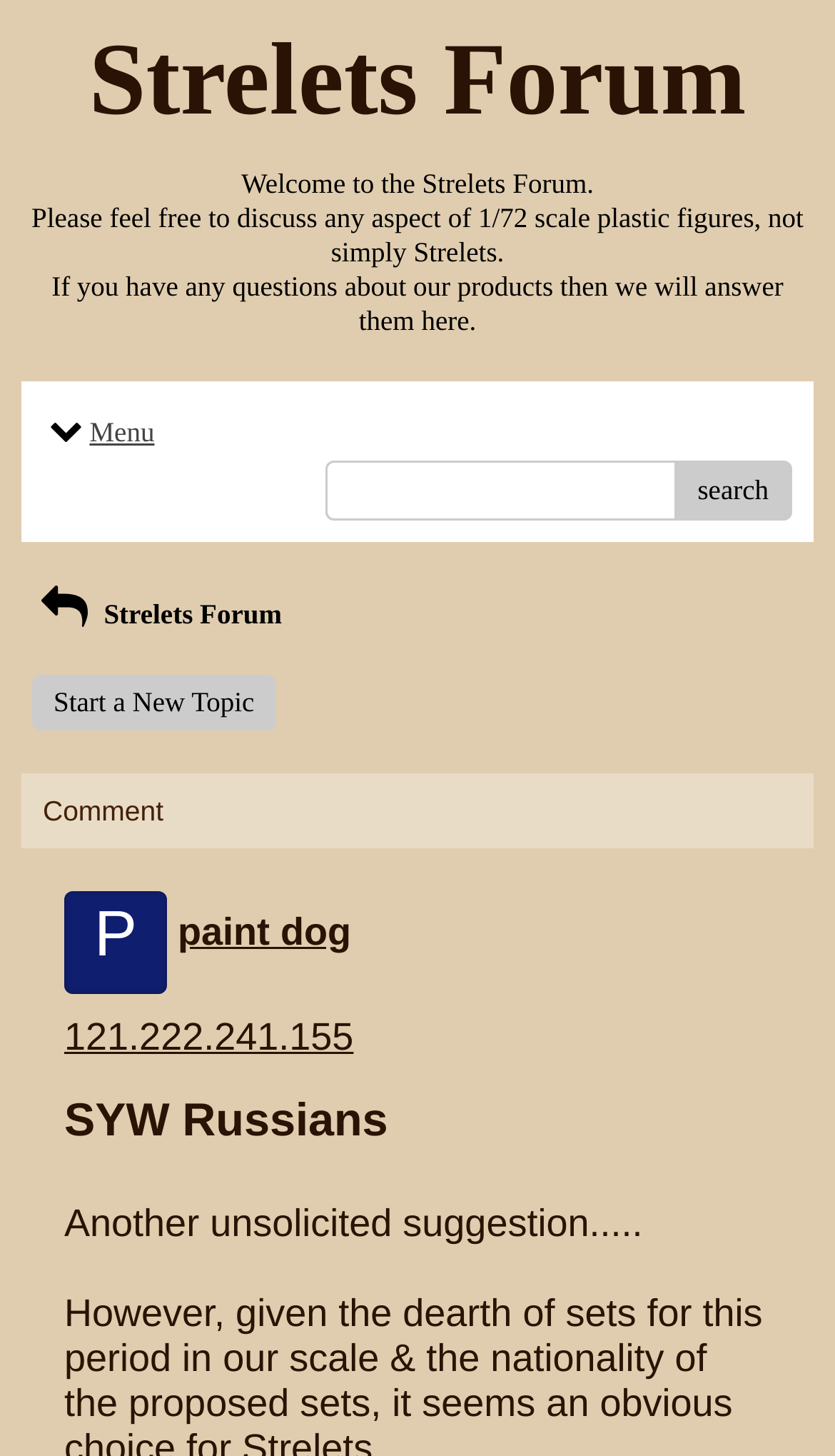What can users search for on this forum?
Please provide a comprehensive answer based on the contents of the image.

The presence of a search button and the generic element 'Messages from this User' suggests that users can search for messages from a specific user on this forum.